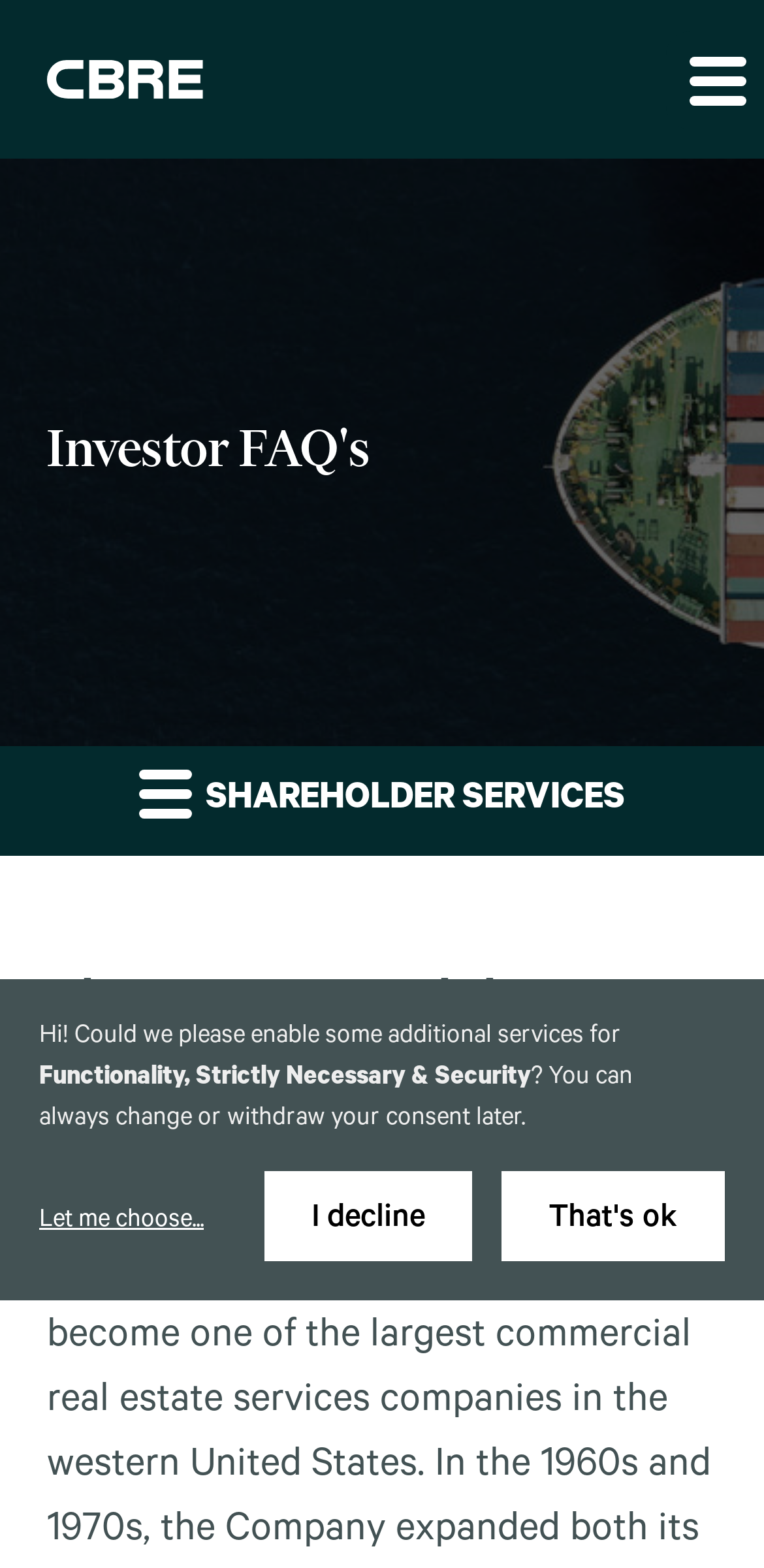Can you give a comprehensive explanation to the question given the content of the image?
What is the purpose of the 'Let me choose...' link?

The 'Let me choose...' link is located below the text 'Hi! Could we please enable some additional services for functionality, Strictly Necessary & Security'. This suggests that clicking on this link will allow the user to customize the services provided by the website.